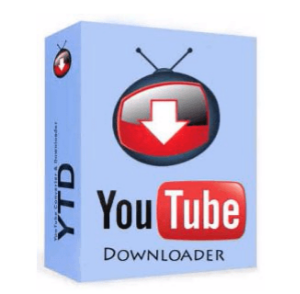Respond with a single word or phrase to the following question:
What does the downward arrow in the logo represent?

Downloading